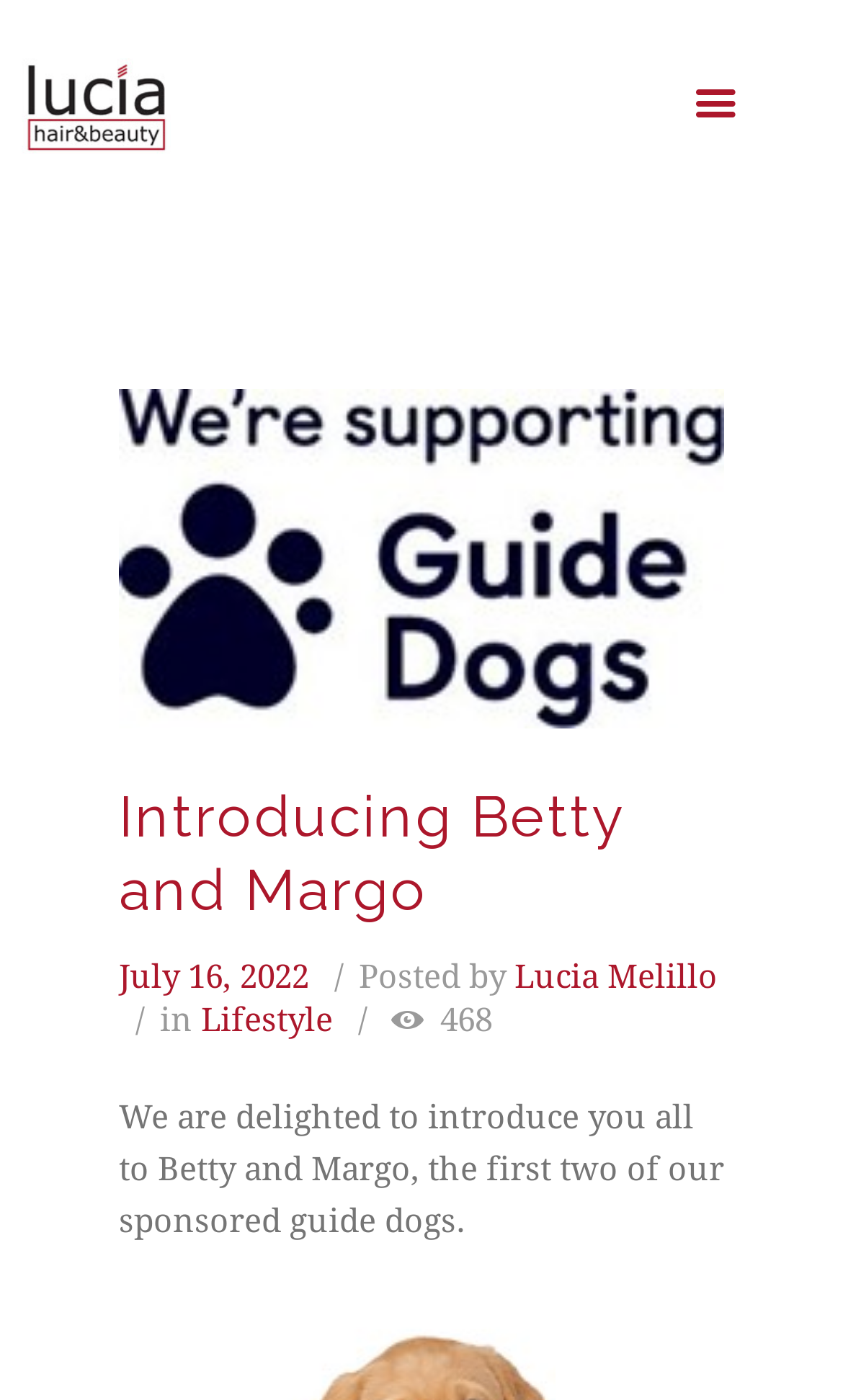Utilize the details in the image to give a detailed response to the question: How many views does the article have?

The answer can be found in the generic element with the text 'Views - 468', which is located below the article content.